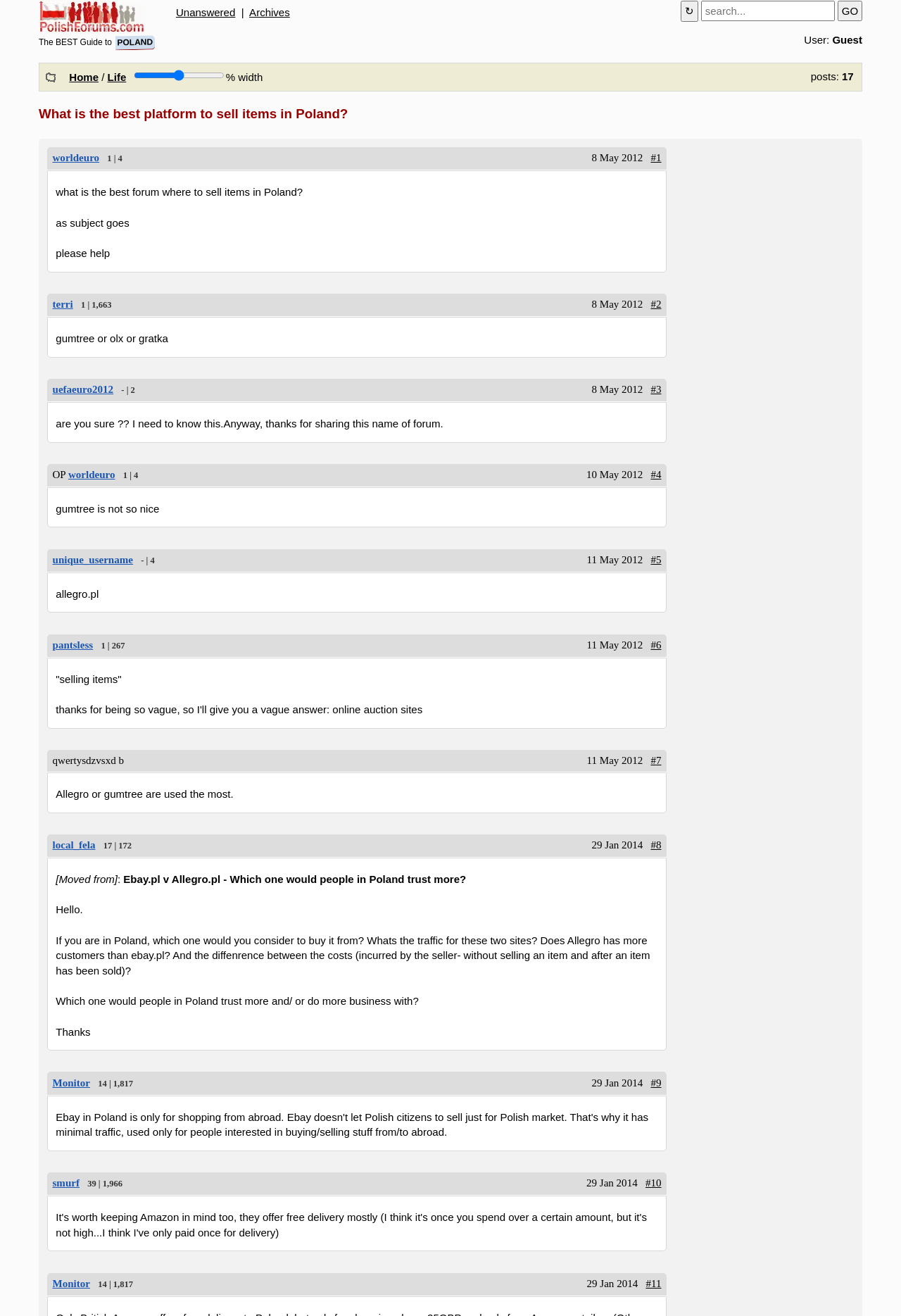Locate the bounding box of the user interface element based on this description: "title="Find on page" value="↻"".

[0.756, 0.001, 0.775, 0.016]